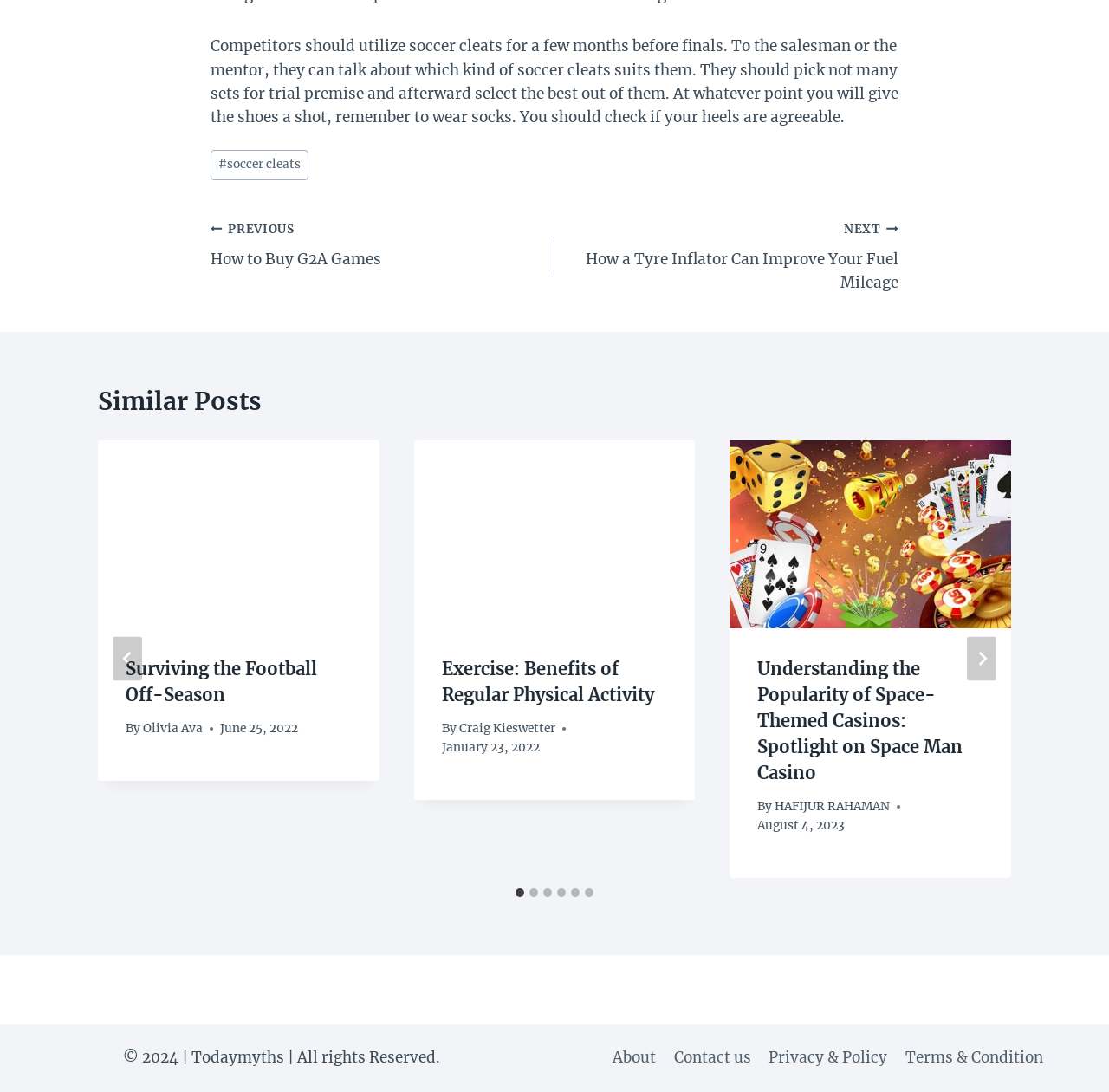How many similar posts are shown?
Provide a well-explained and detailed answer to the question.

There are 6 similar posts shown, as indicated by the tab panels labeled '1 of 6', '2 of 6', ..., '6 of 6'.